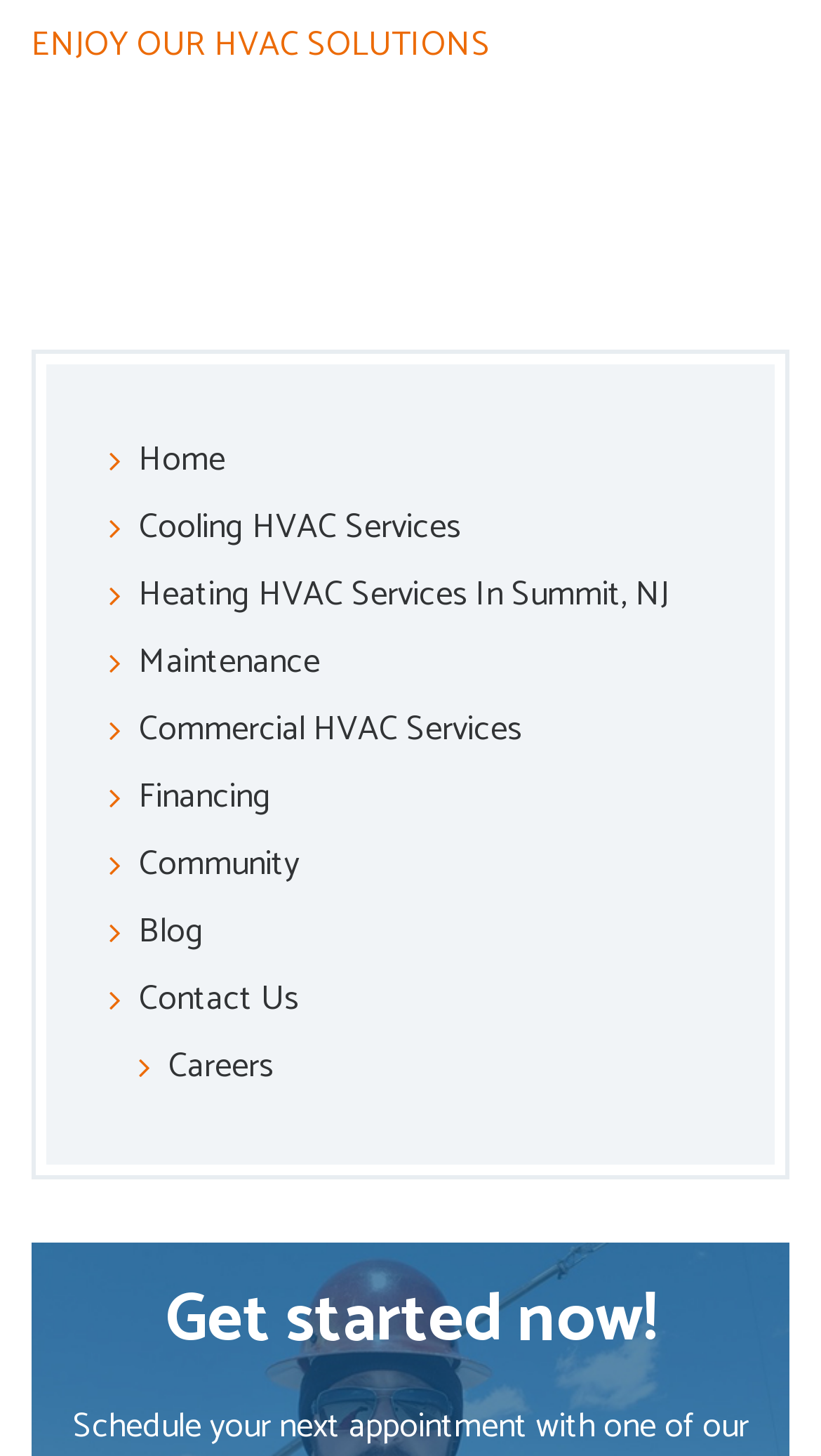Determine the bounding box of the UI component based on this description: "Financing". The bounding box coordinates should be four float values between 0 and 1, i.e., [left, top, right, bottom].

[0.169, 0.528, 0.331, 0.567]